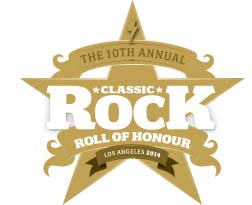What is the focus of the event?
Carefully analyze the image and provide a detailed answer to the question.

The focus of the event is classic rock music, as indicated by the word 'Rock' crafted in bold, white letters, superimposed across the golden star.